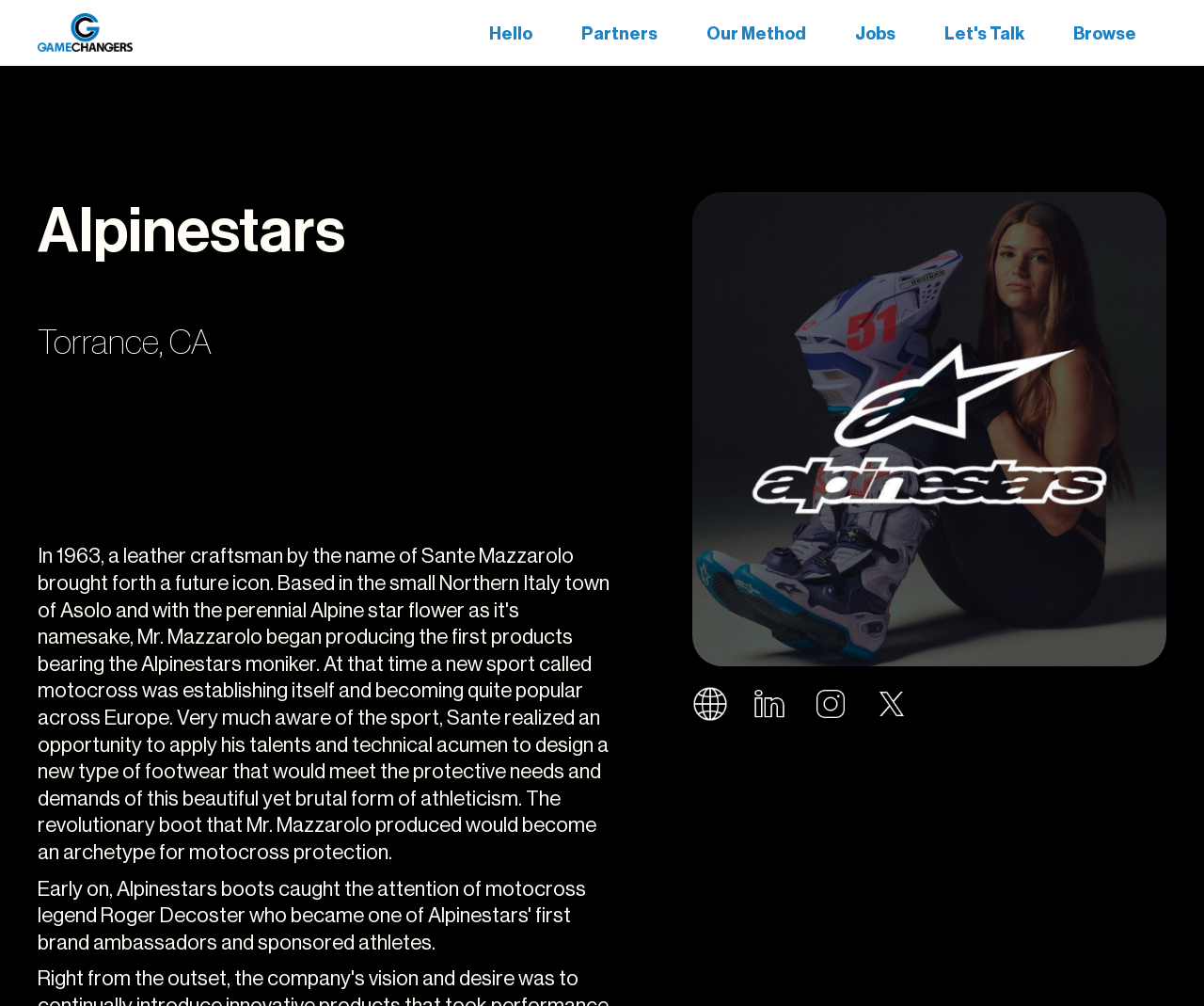Summarize the webpage with a detailed and informative caption.

The webpage is about Alpinestars, a brand partner located in Torrance, CA. At the top left corner, there is a Gamechangers logo, accompanied by a "home" link. To the right of the logo, there are several links, including "Hello", "Partners", "Our Method", "Jobs", "Let's Talk", and "Browse", which are aligned horizontally.

Below the logo and links, there are two headings. The first heading, "Alpinestars", is located at the top left, while the second heading, "Torrance, CA", is positioned below it. 

On the right side of the page, there is a section with several social media links, including "open lightbox", "Website icon", "Linkedin logo", "Instagram logo", and "twitter logo - x". Each of these links has a corresponding image. 

At the bottom right corner, there is a static text "No items found."